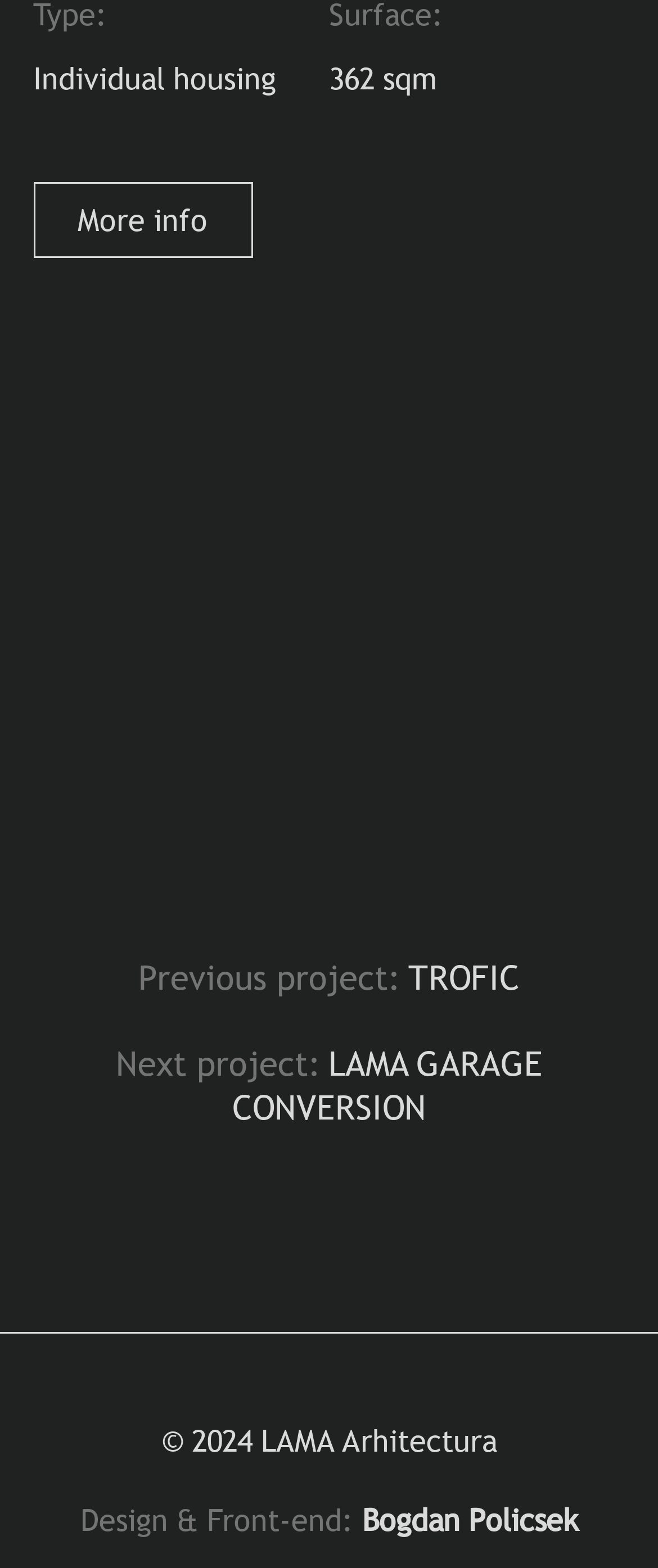What is the name of the previous project?
Please provide a single word or phrase based on the screenshot.

TROFIC